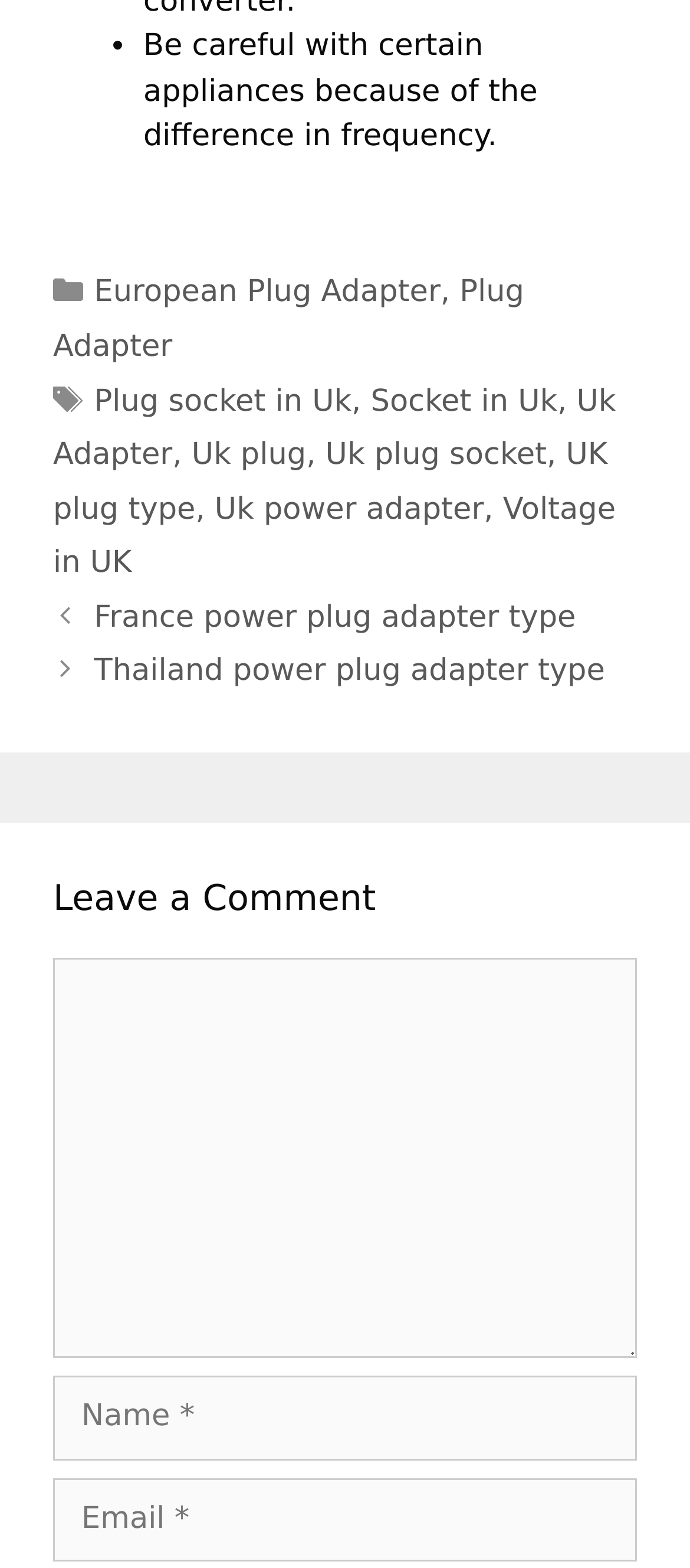Please identify the bounding box coordinates of the region to click in order to complete the task: "Click on the link 'European Plug Adapter'". The coordinates must be four float numbers between 0 and 1, specified as [left, top, right, bottom].

[0.136, 0.175, 0.638, 0.198]